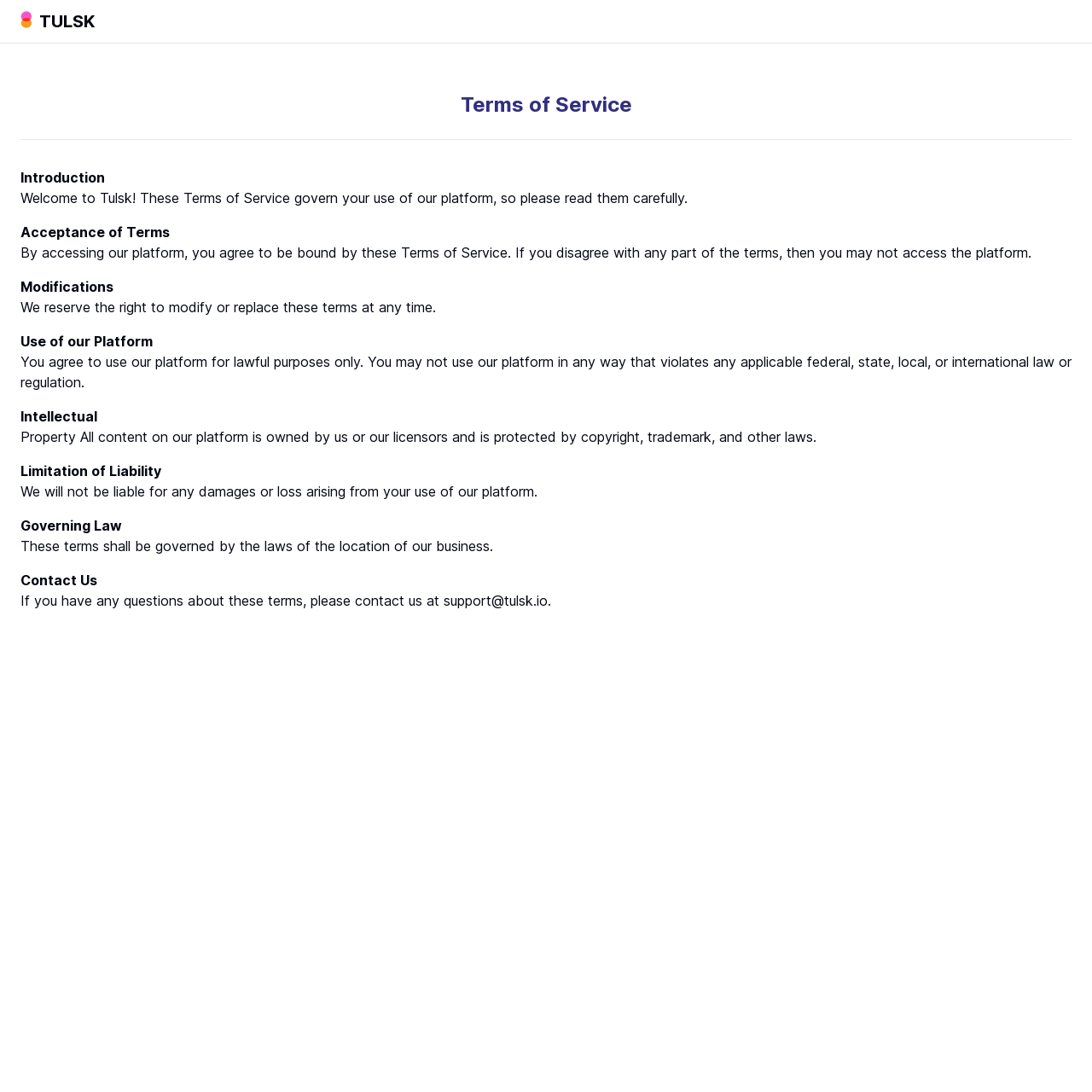Based on the image, please respond to the question with as much detail as possible:
How can you contact Tulsk about these terms?

The 'Contact Us' section provides an email address to contact Tulsk about these terms, which is support@tulsk.io. This is stated in the link element that says 'support@tulsk.io'.